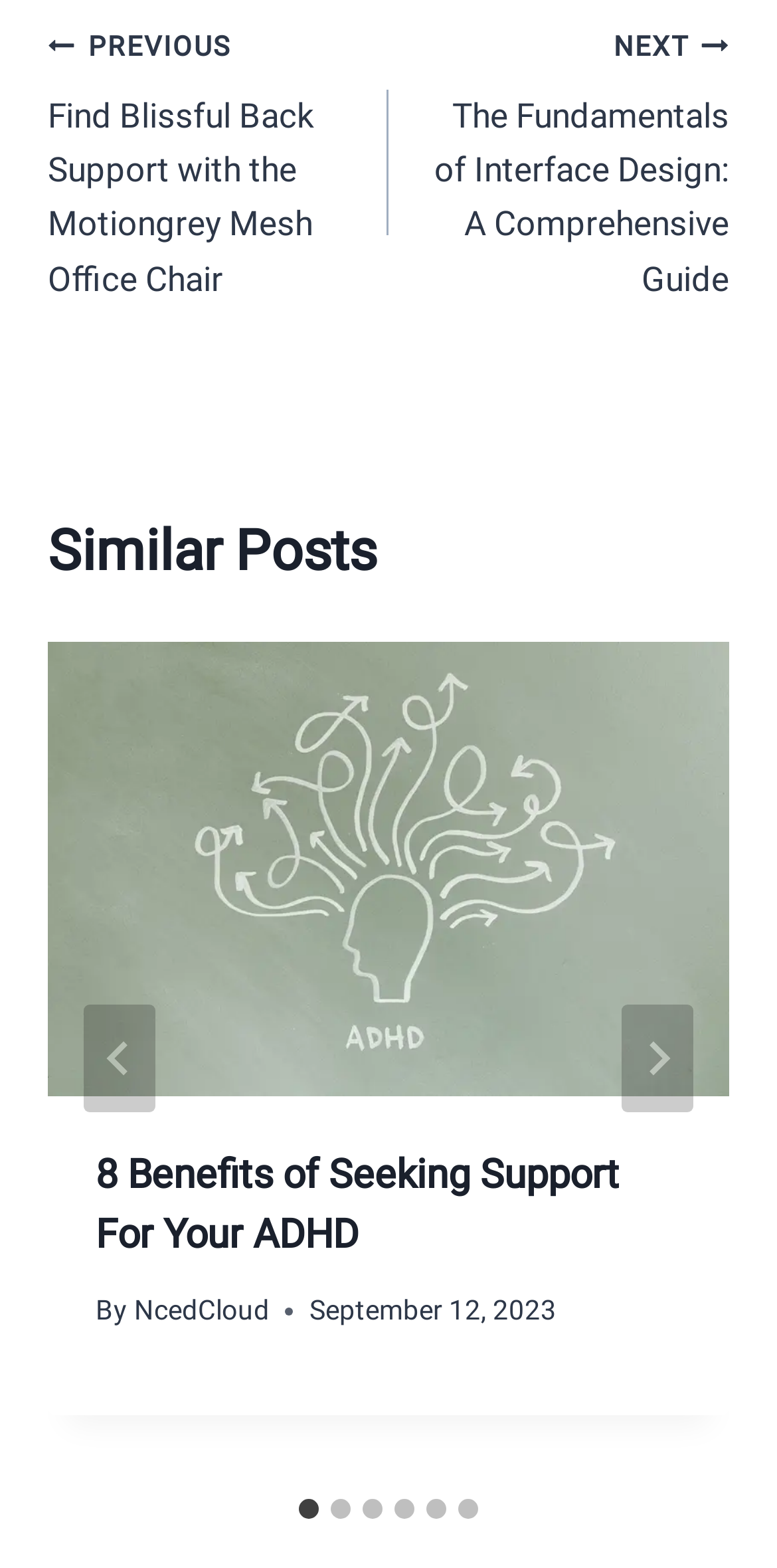Determine the bounding box coordinates (top-left x, top-left y, bottom-right x, bottom-right y) of the UI element described in the following text: aria-label="Go to slide 3"

[0.467, 0.956, 0.492, 0.969]